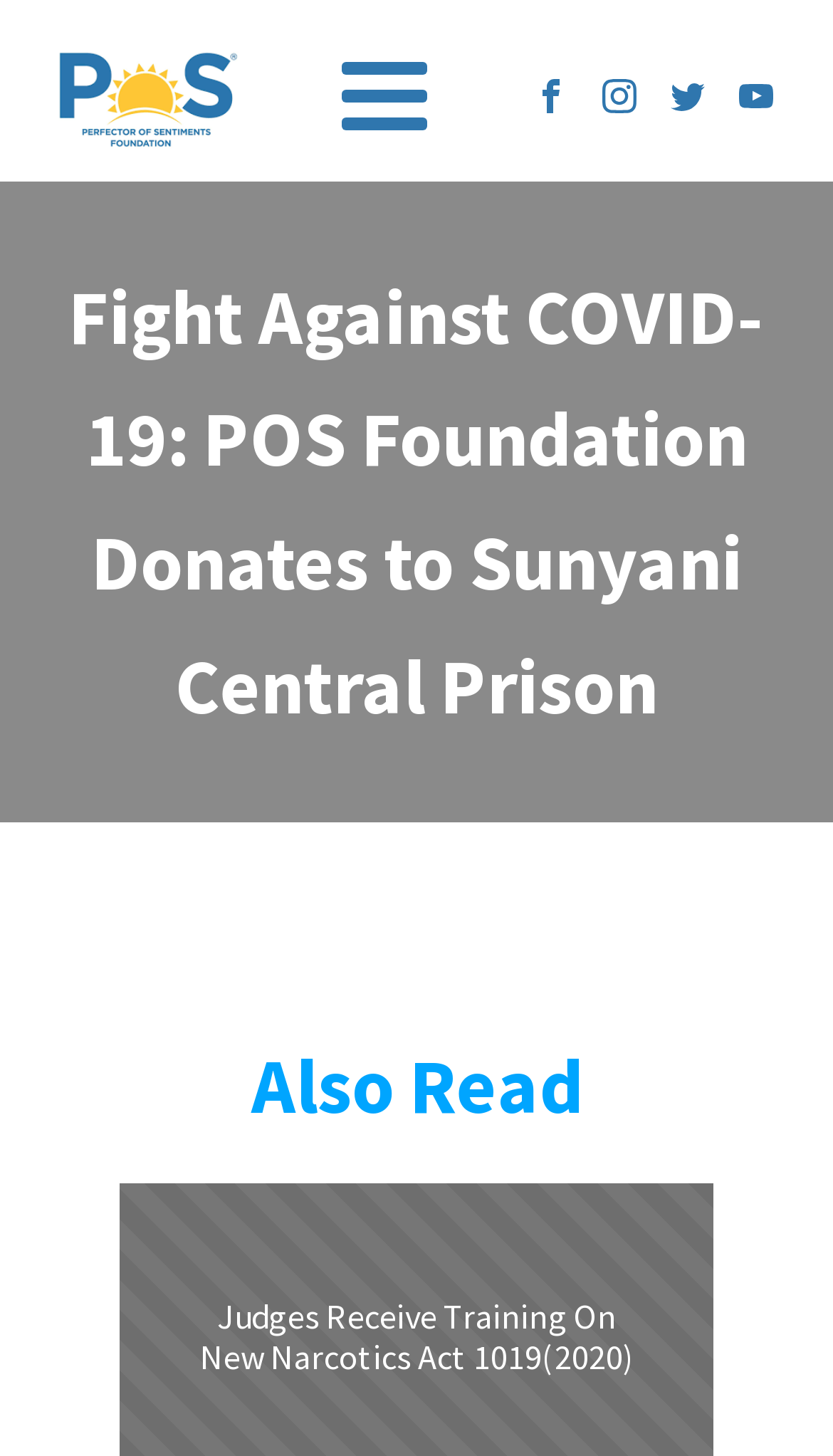What is the logo of the website?
Please provide a comprehensive answer based on the details in the screenshot.

The logo of the website is located at the top left corner of the webpage, and it is an image with the text 'pos foundation logo'.